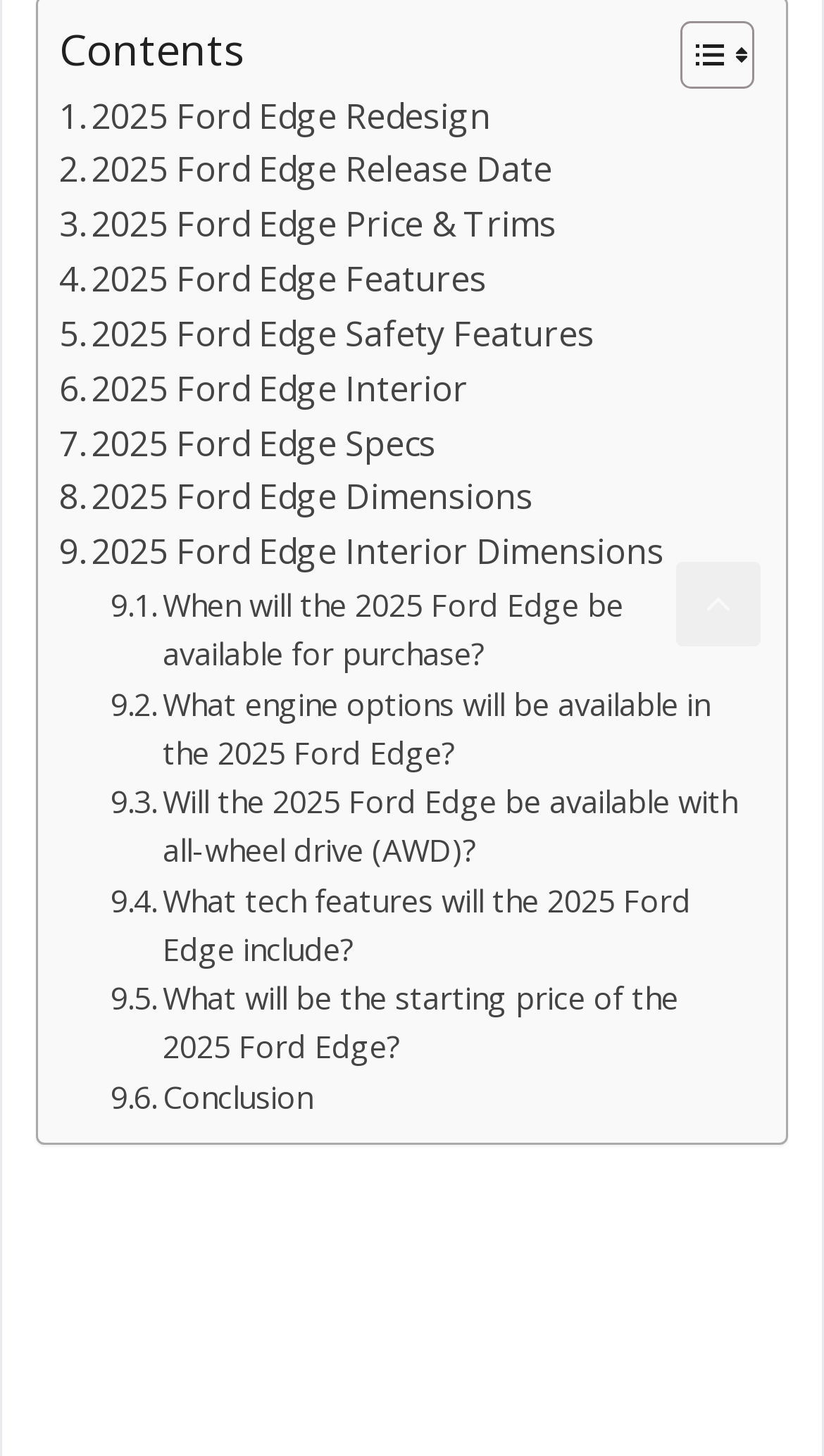Find and provide the bounding box coordinates for the UI element described with: "2025 Ford Edge Safety Features".

[0.072, 0.212, 0.721, 0.249]